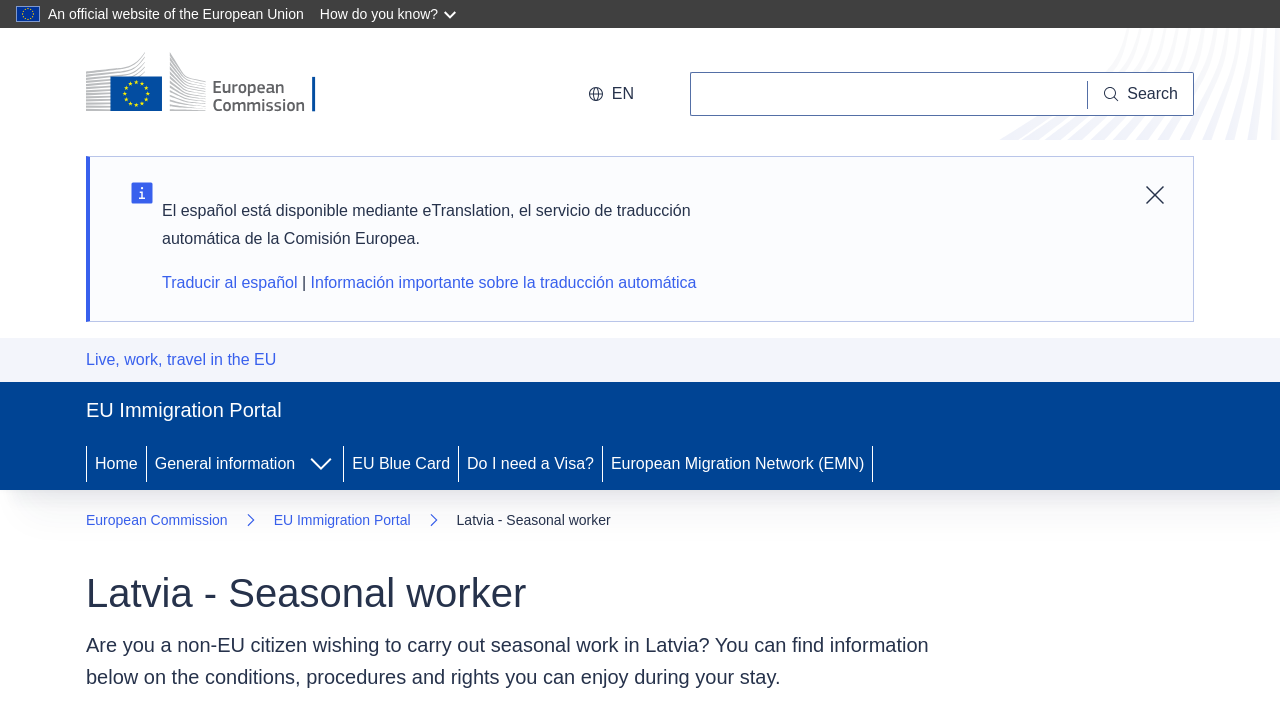Can you specify the bounding box coordinates for the region that should be clicked to fulfill this instruction: "Go to Home page".

[0.067, 0.072, 0.269, 0.161]